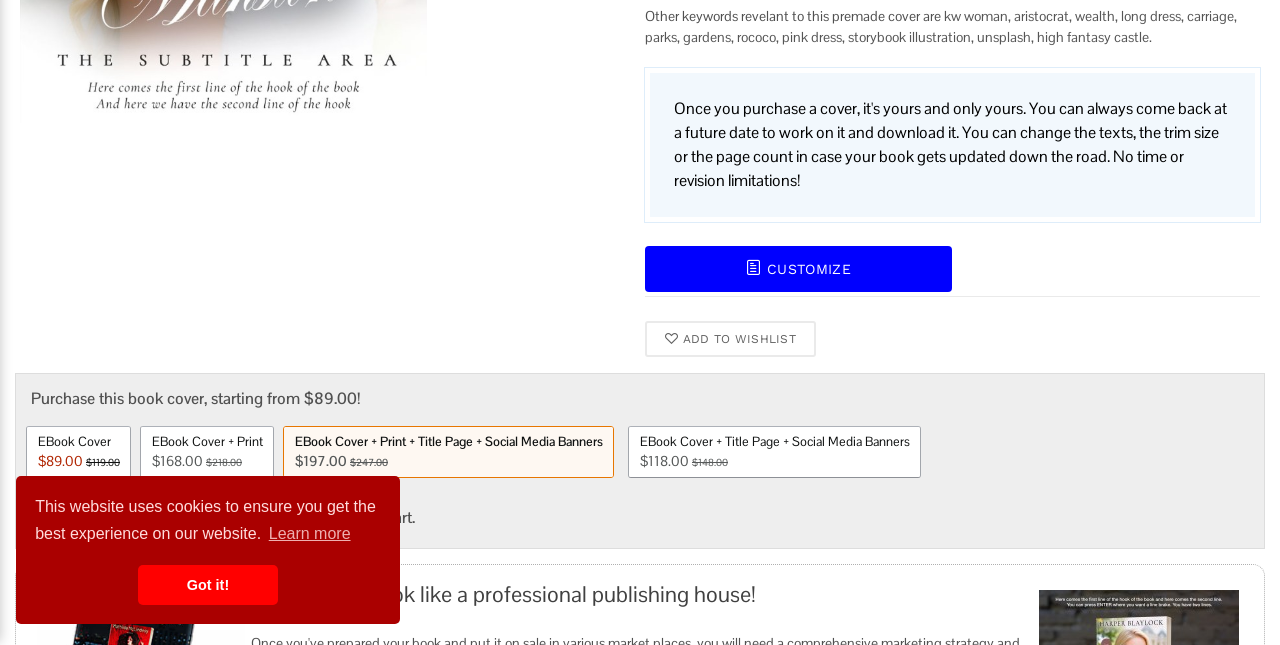Using the given description, provide the bounding box coordinates formatted as (top-left x, top-left y, bottom-right x, bottom-right y), with all values being floating point numbers between 0 and 1. Description: pretty

[0.0, 0.423, 0.336, 0.511]